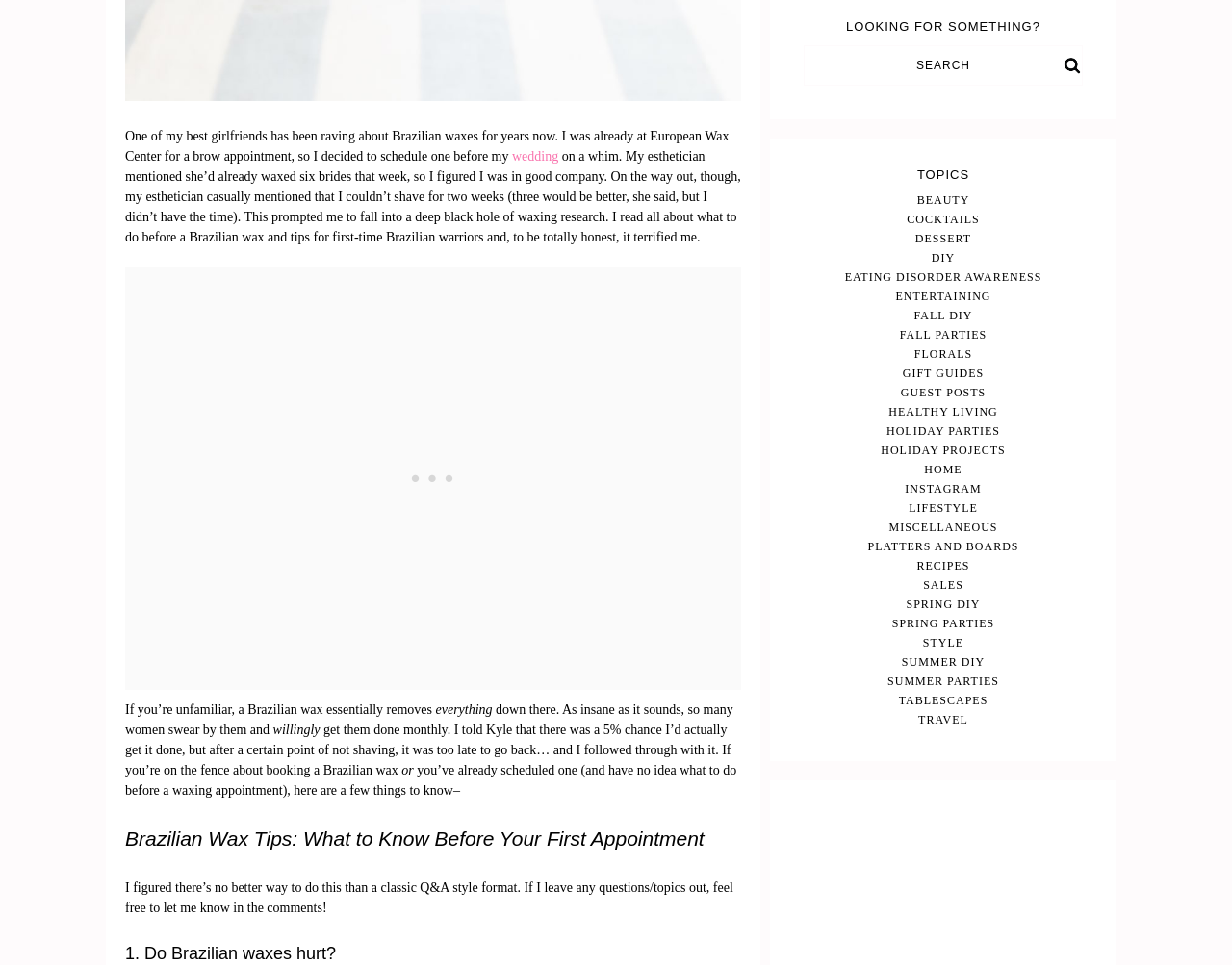What is the purpose of the search bar?
Please describe in detail the information shown in the image to answer the question.

The search bar is located at the top right corner of the webpage, and its purpose is to allow users to search for specific topics or keywords within the website, as indicated by the 'SEARCH' button next to the text box.